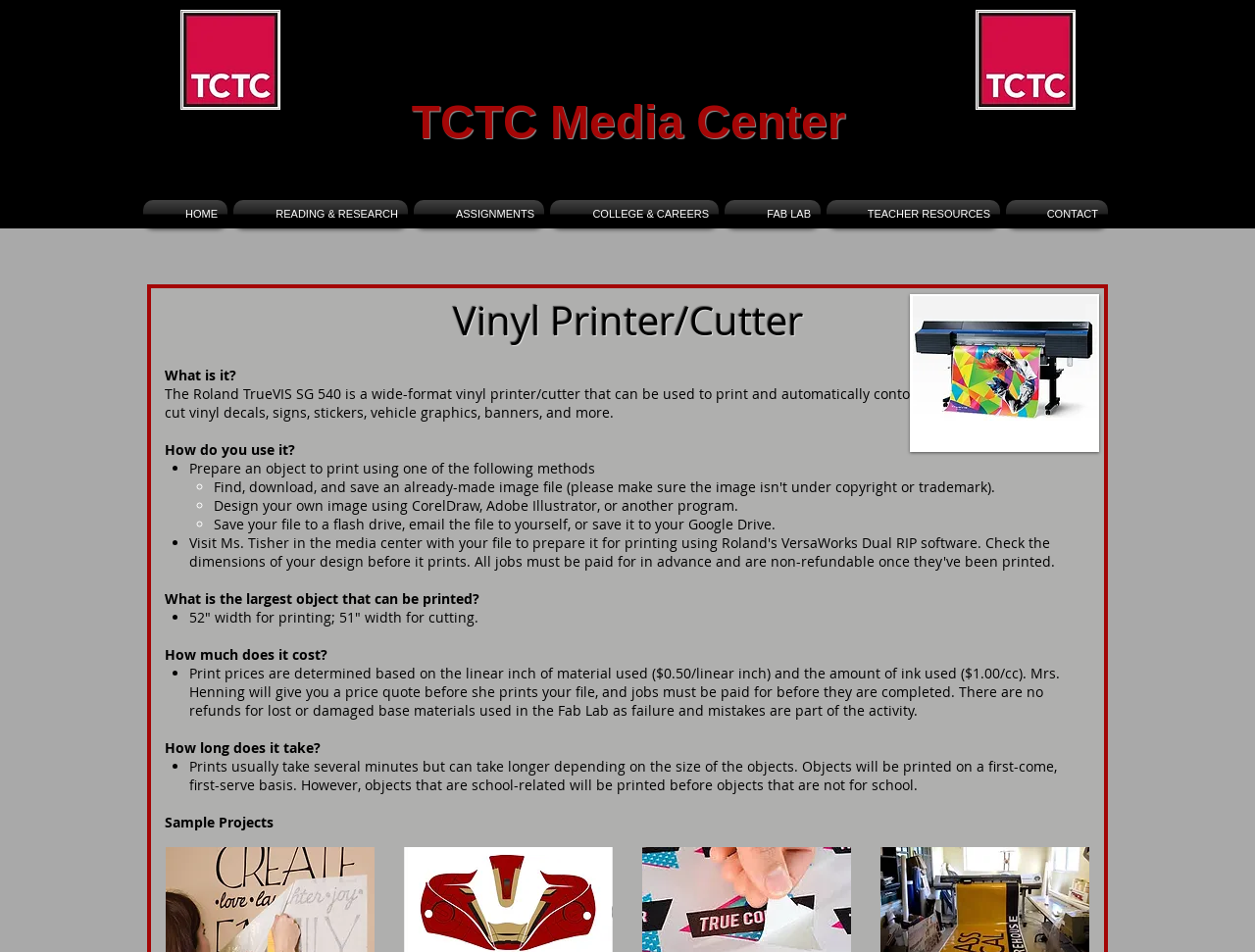Locate the bounding box coordinates of the element I should click to achieve the following instruction: "Click TCTC Media Center".

[0.328, 0.101, 0.674, 0.155]